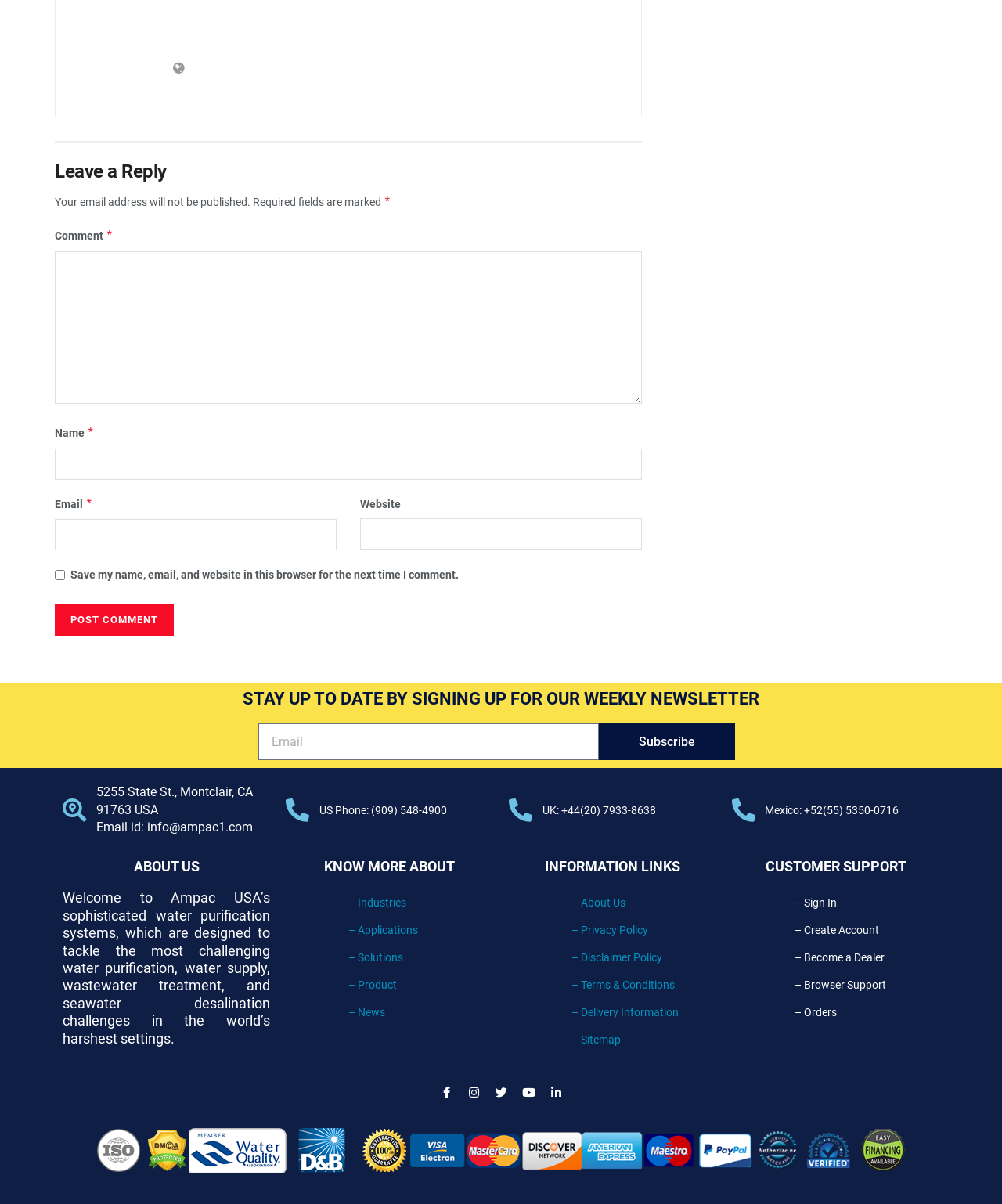Please locate the bounding box coordinates of the element that should be clicked to achieve the given instruction: "Subscribe to the newsletter".

[0.598, 0.601, 0.734, 0.632]